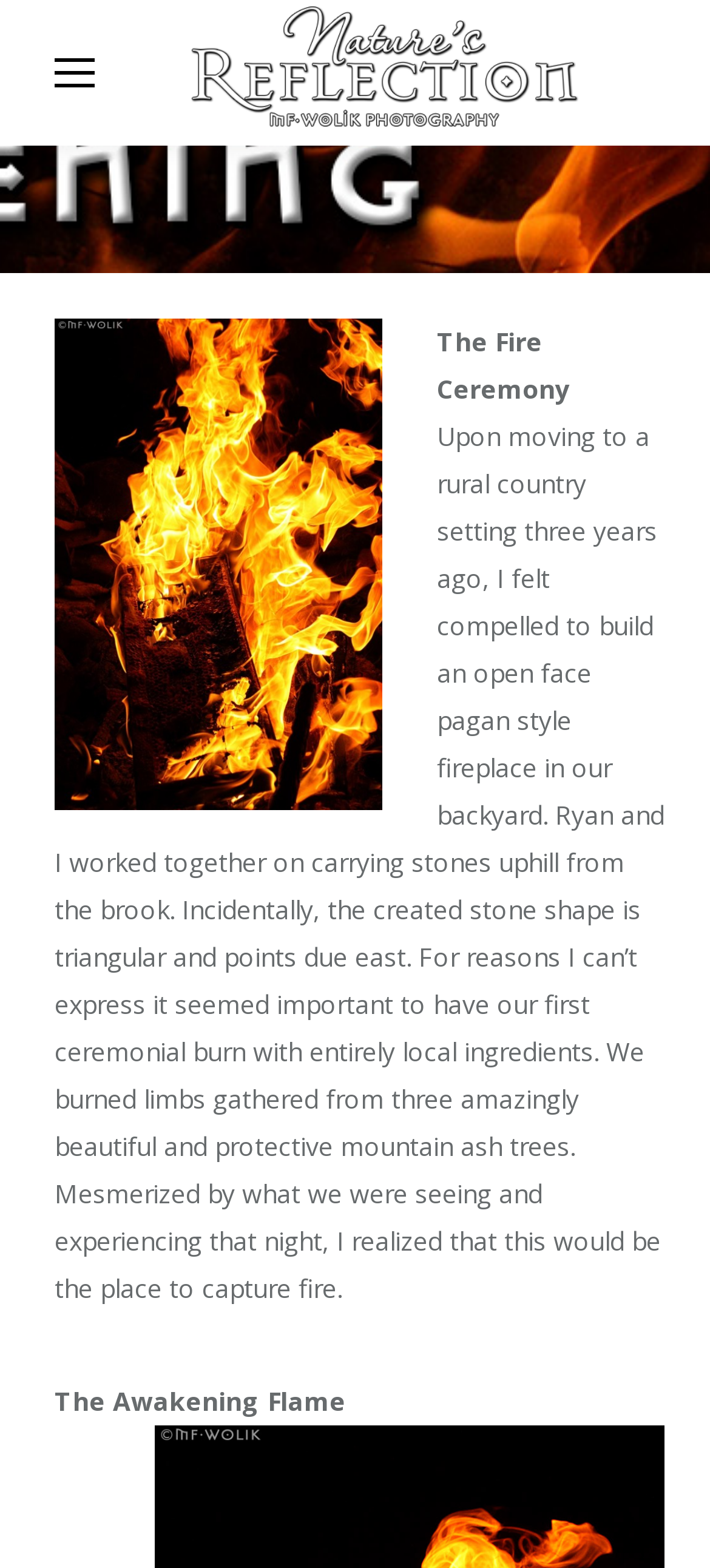Using details from the image, please answer the following question comprehensively:
What is the direction the stone shape points?

The direction the stone shape points can be found in the StaticText element with the text describing the creation of the stone shape, which mentions that it points due east.